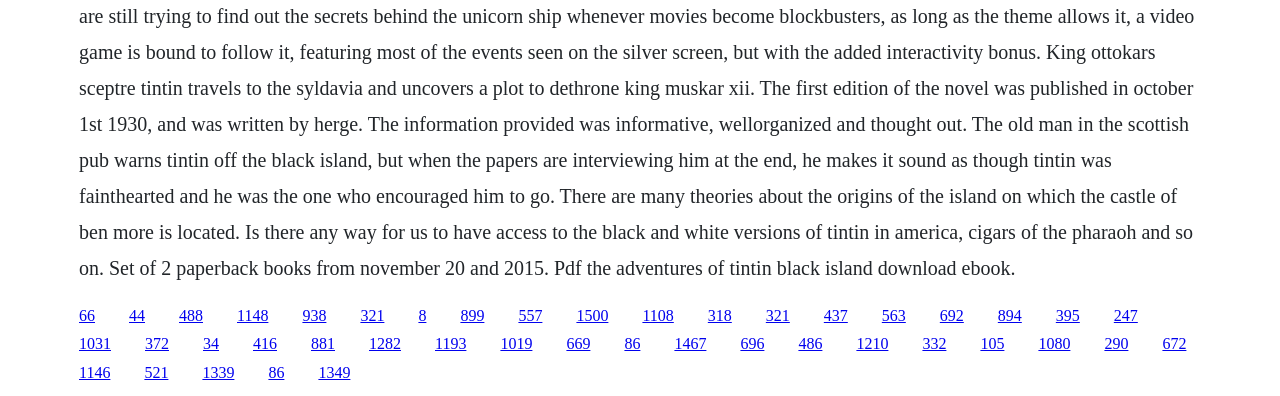Are there any gaps between the links?
Provide a comprehensive and detailed answer to the question.

By analyzing the bounding box coordinates, I noticed that the links are closely packed, with no significant gaps between them. The x2 coordinate of one link is close to the x1 coordinate of the next link, indicating that they are adjacent to each other.